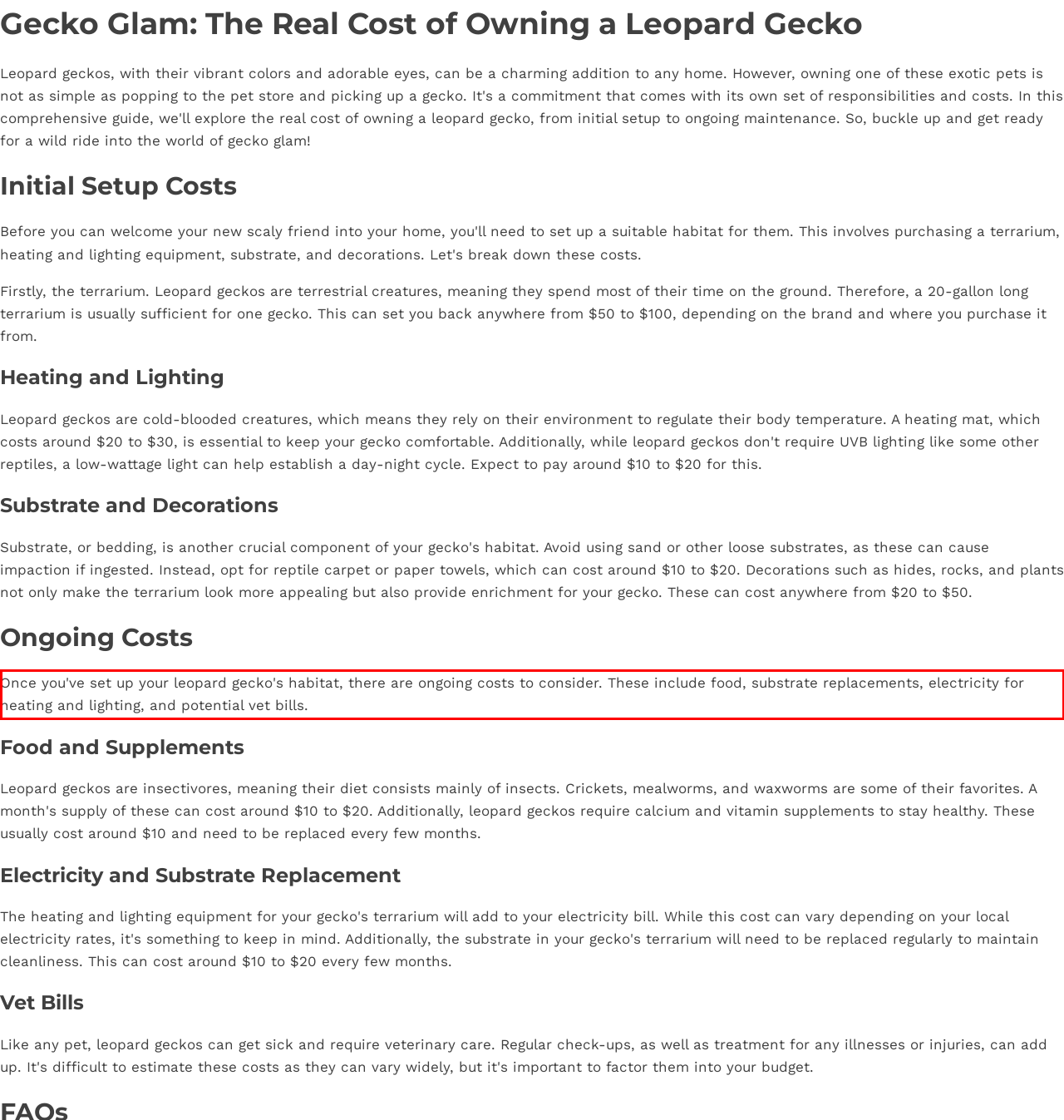Look at the webpage screenshot and recognize the text inside the red bounding box.

Once you've set up your leopard gecko's habitat, there are ongoing costs to consider. These include food, substrate replacements, electricity for heating and lighting, and potential vet bills.